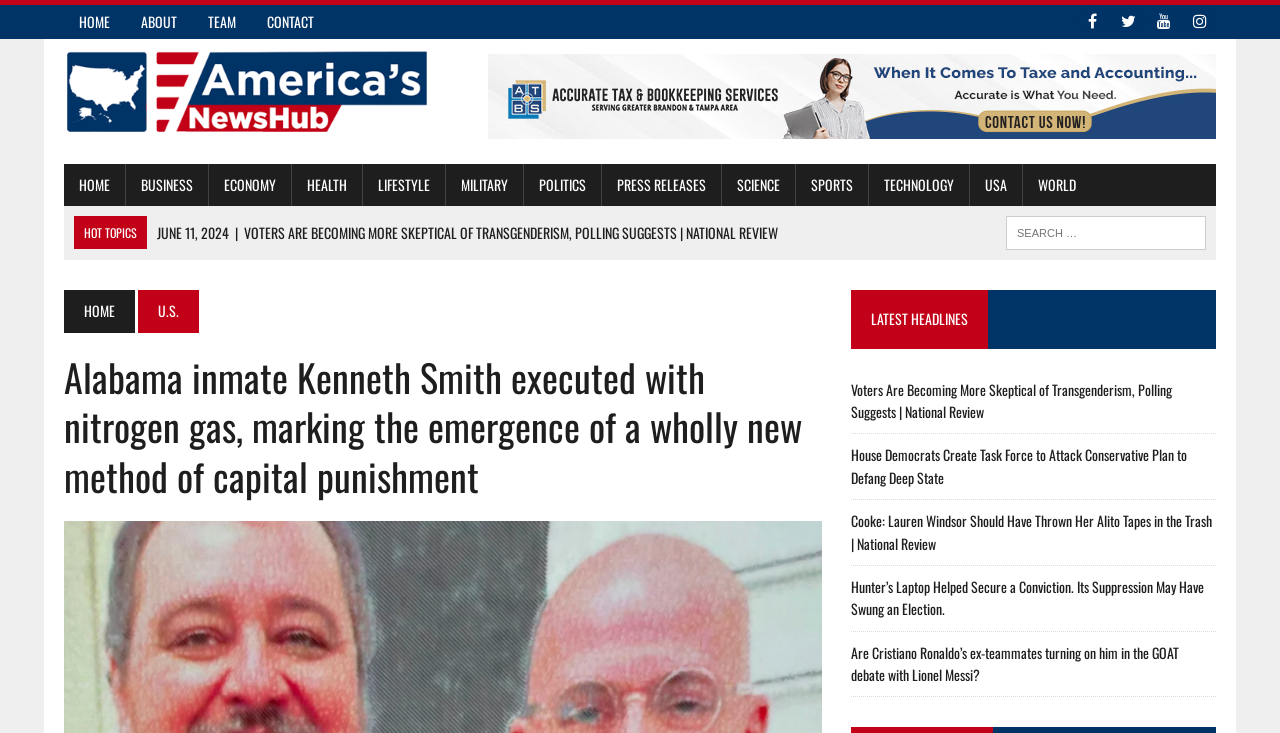Examine the image and give a thorough answer to the following question:
What is the topic of the article with the headline 'Alabama inmate Kenneth Smith executed with nitrogen gas...'?

I found the answer by reading the headline of the article, which mentions 'capital punishment'. This suggests that the topic of the article is related to capital punishment, specifically the execution of an inmate using nitrogen gas.